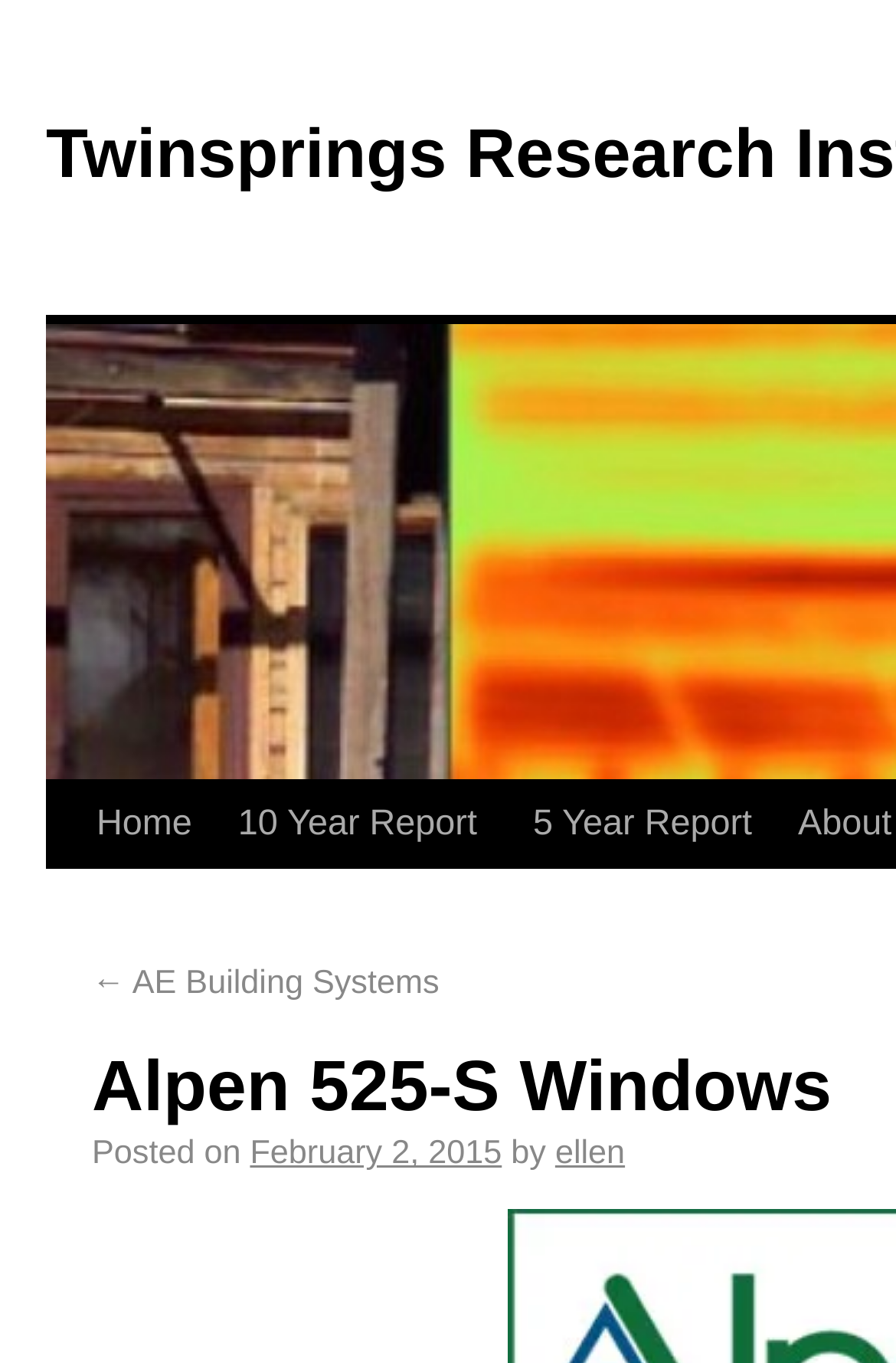Using the webpage screenshot, find the UI element described by ← AE Building Systems. Provide the bounding box coordinates in the format (top-left x, top-left y, bottom-right x, bottom-right y), ensuring all values are floating point numbers between 0 and 1.

[0.103, 0.708, 0.49, 0.735]